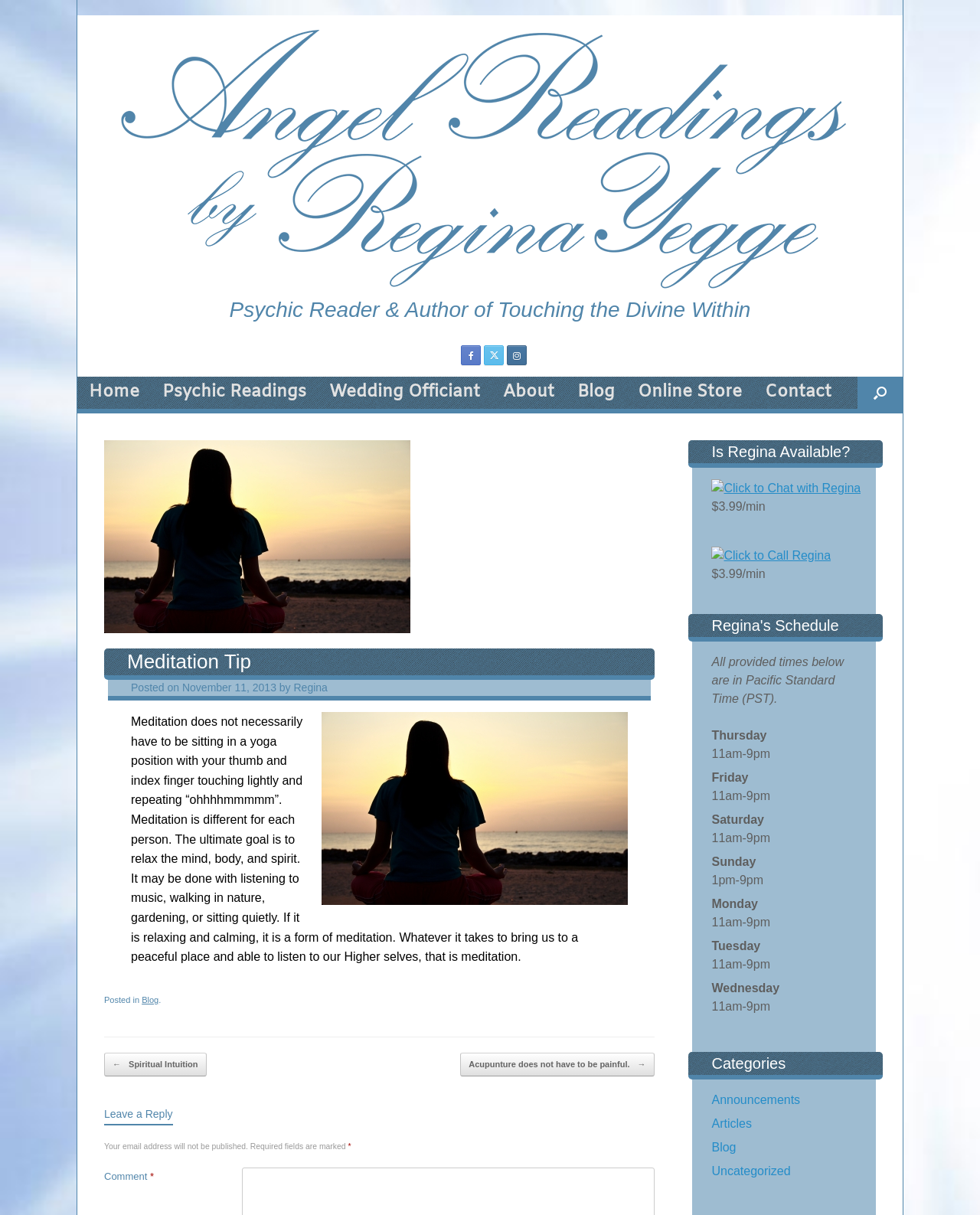Provide the bounding box coordinates of the HTML element described as: "parent_node: $3.99/min". The bounding box coordinates should be four float numbers between 0 and 1, i.e., [left, top, right, bottom].

[0.726, 0.396, 0.878, 0.407]